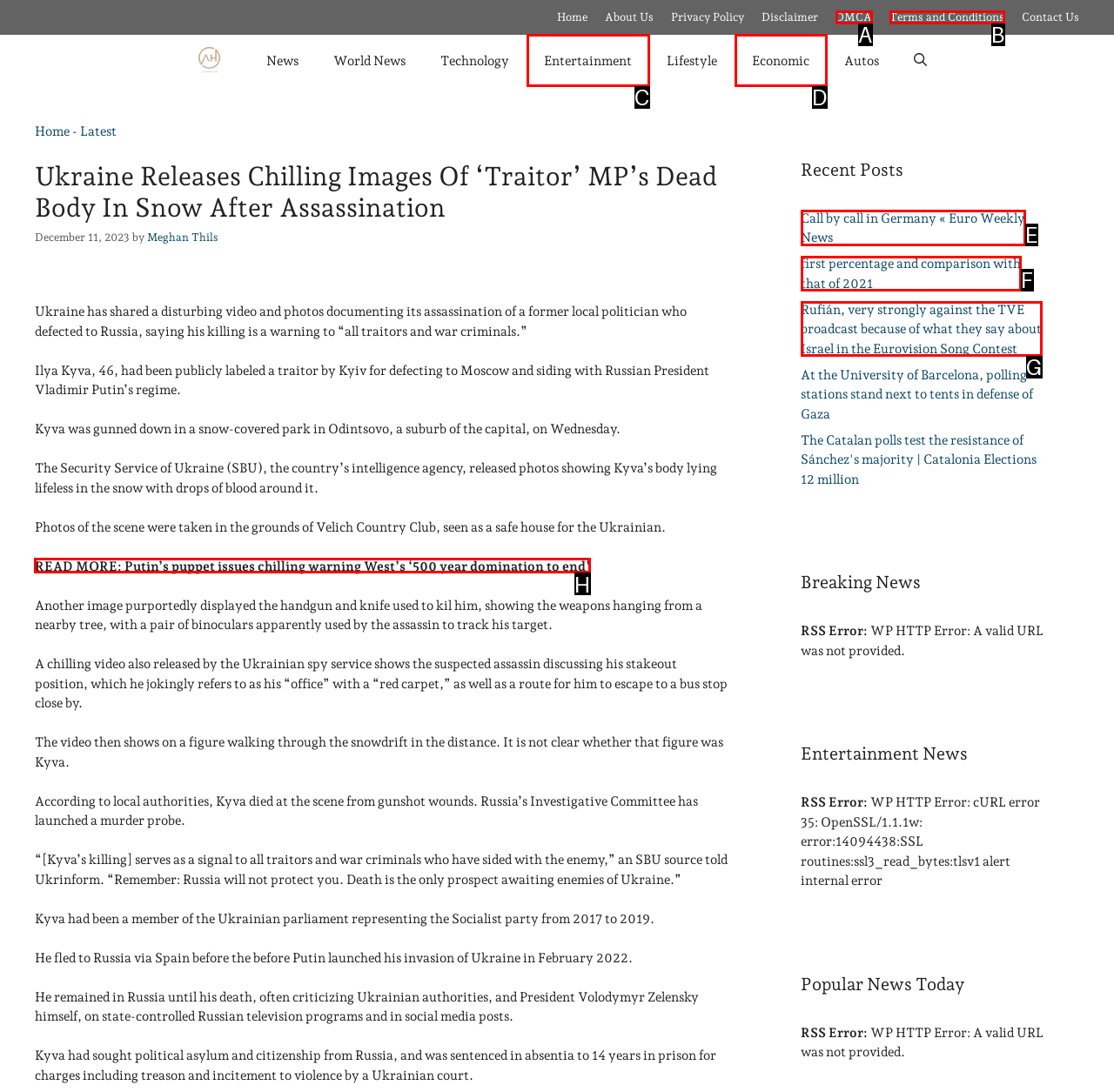Select the appropriate letter to fulfill the given instruction: Read more about 'Putin’s puppet issues chilling warning West’s ‘500 year domination to end’'
Provide the letter of the correct option directly.

H